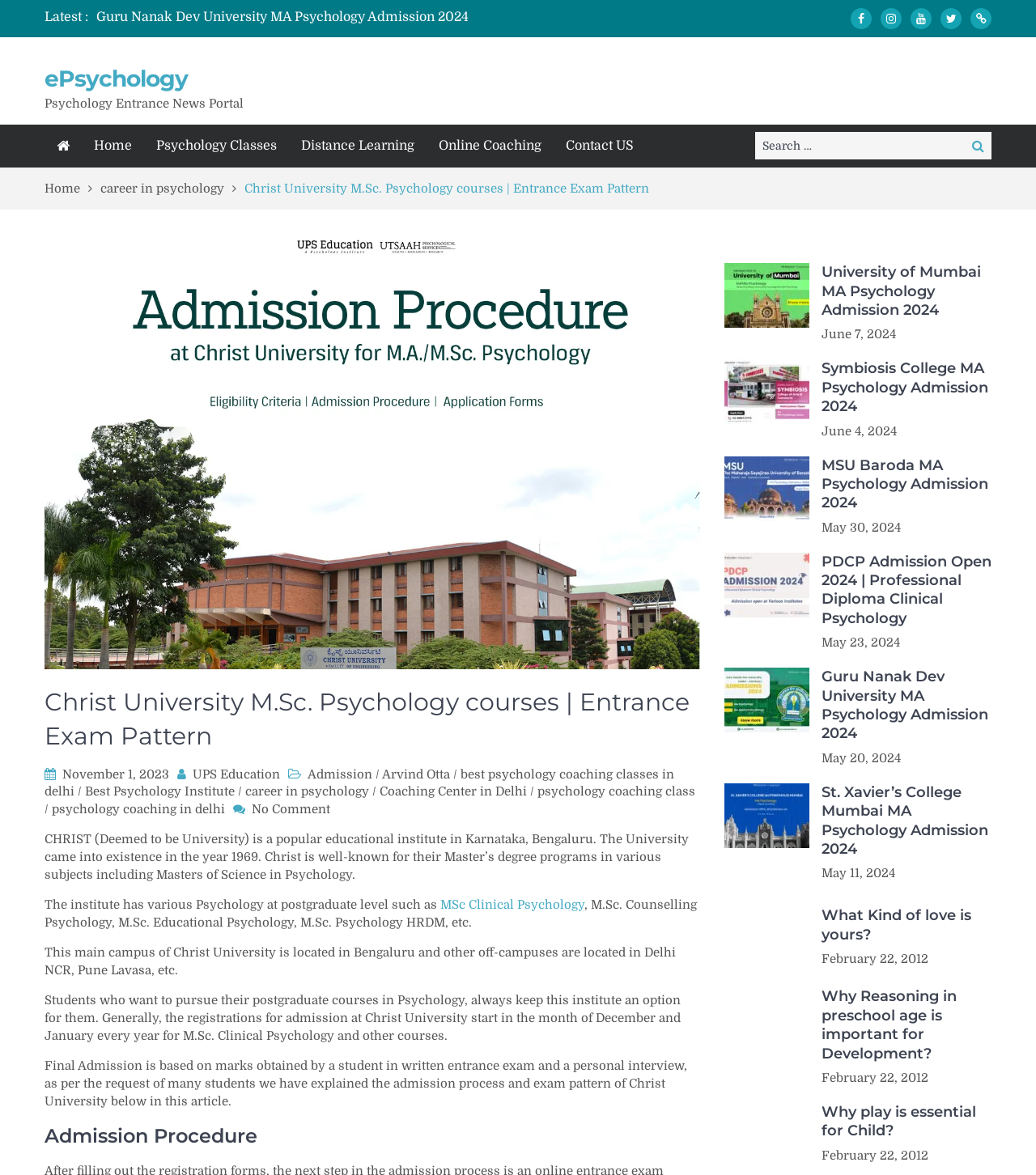What is the basis of final admission at Christ University?
Provide a detailed answer to the question using information from the image.

The article states that the final admission at Christ University is based on marks obtained by a student in a written entrance exam and a personal interview, as per the request of many students.